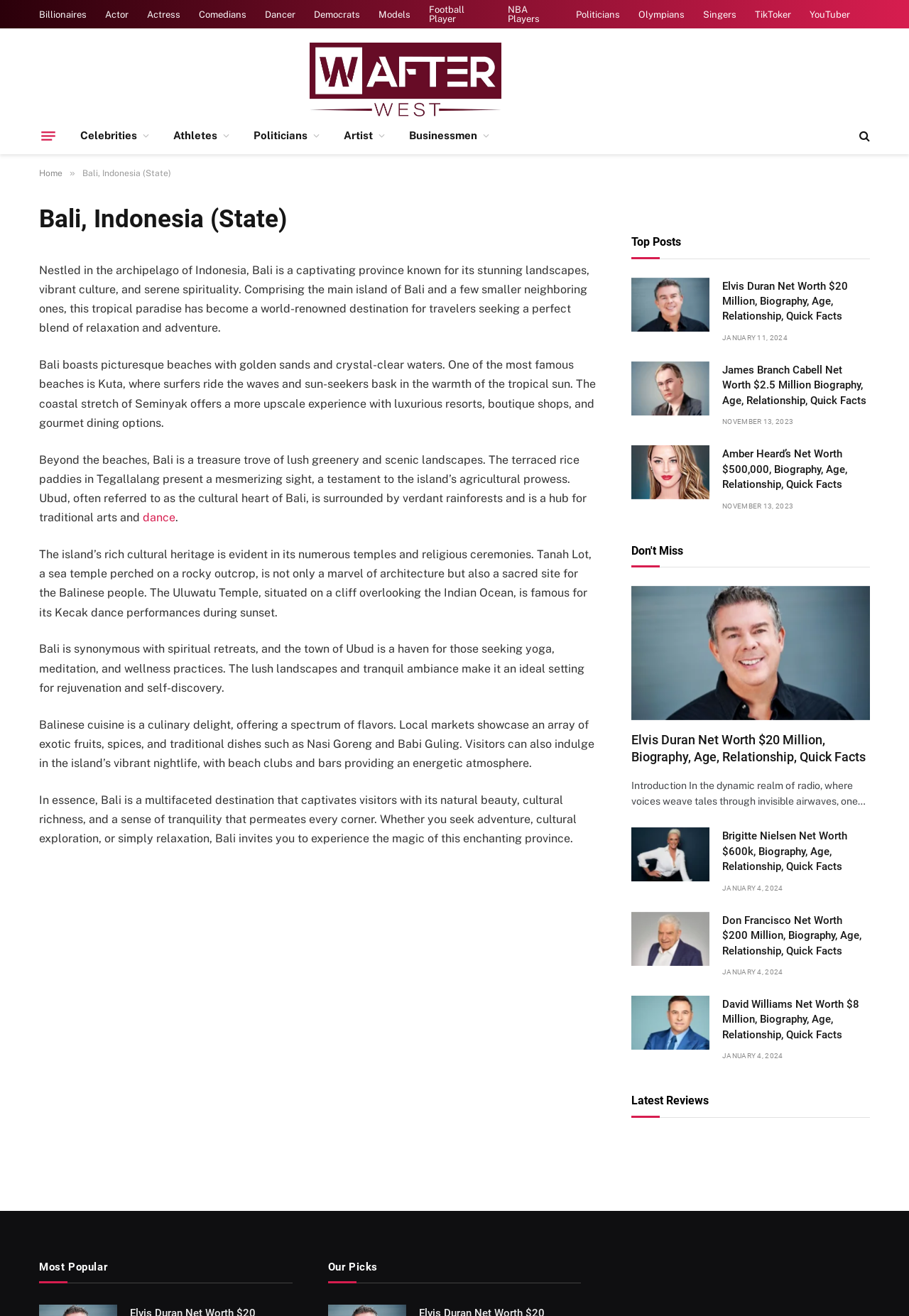What is the main attraction of Kuta beach?
Please answer the question as detailed as possible based on the image.

According to the webpage, Kuta beach is famous for surfers riding the waves, which implies that surfing is one of the main attractions of this beach.